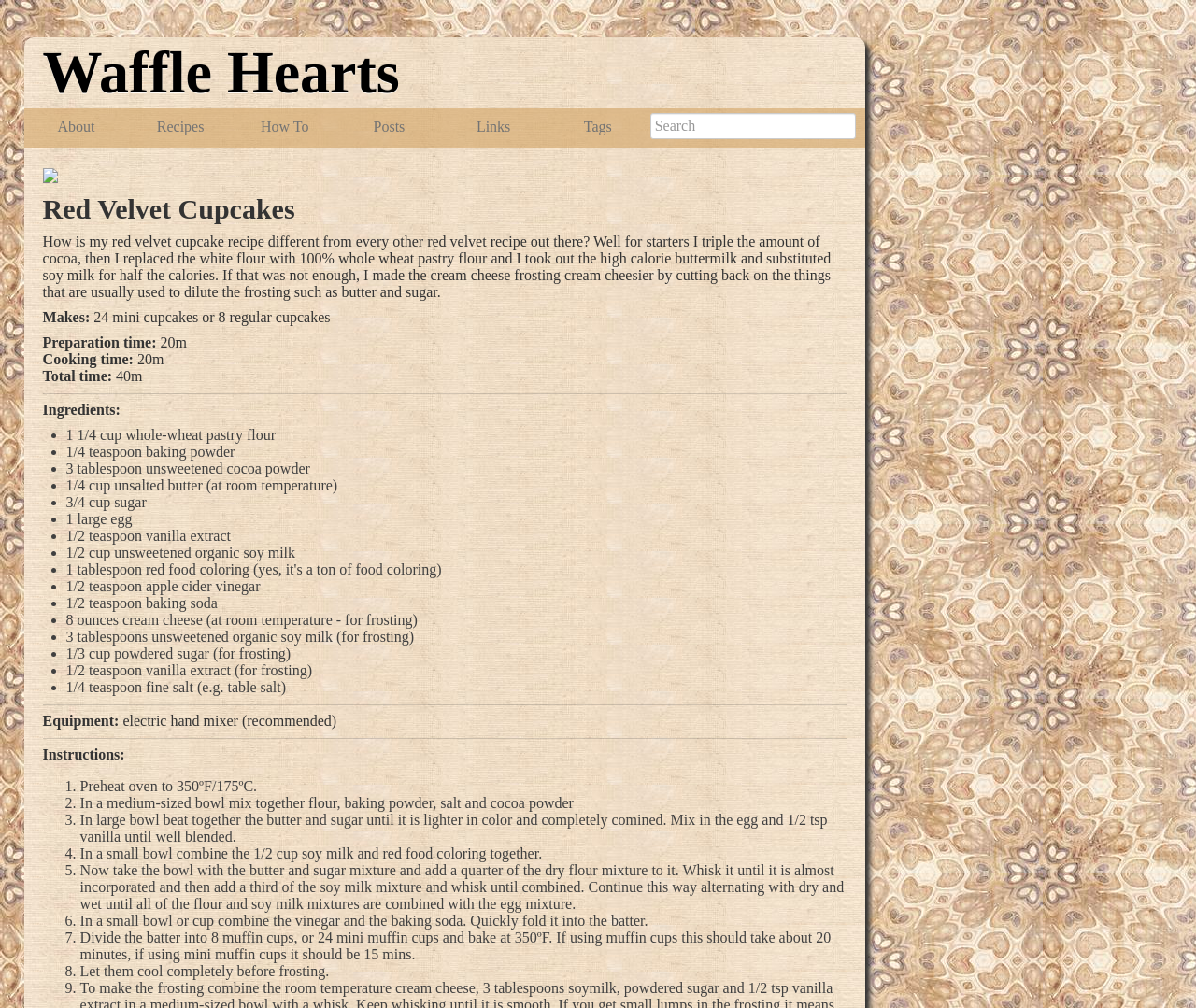How many mini cupcakes can this recipe make?
Examine the image and give a concise answer in one word or a short phrase.

24